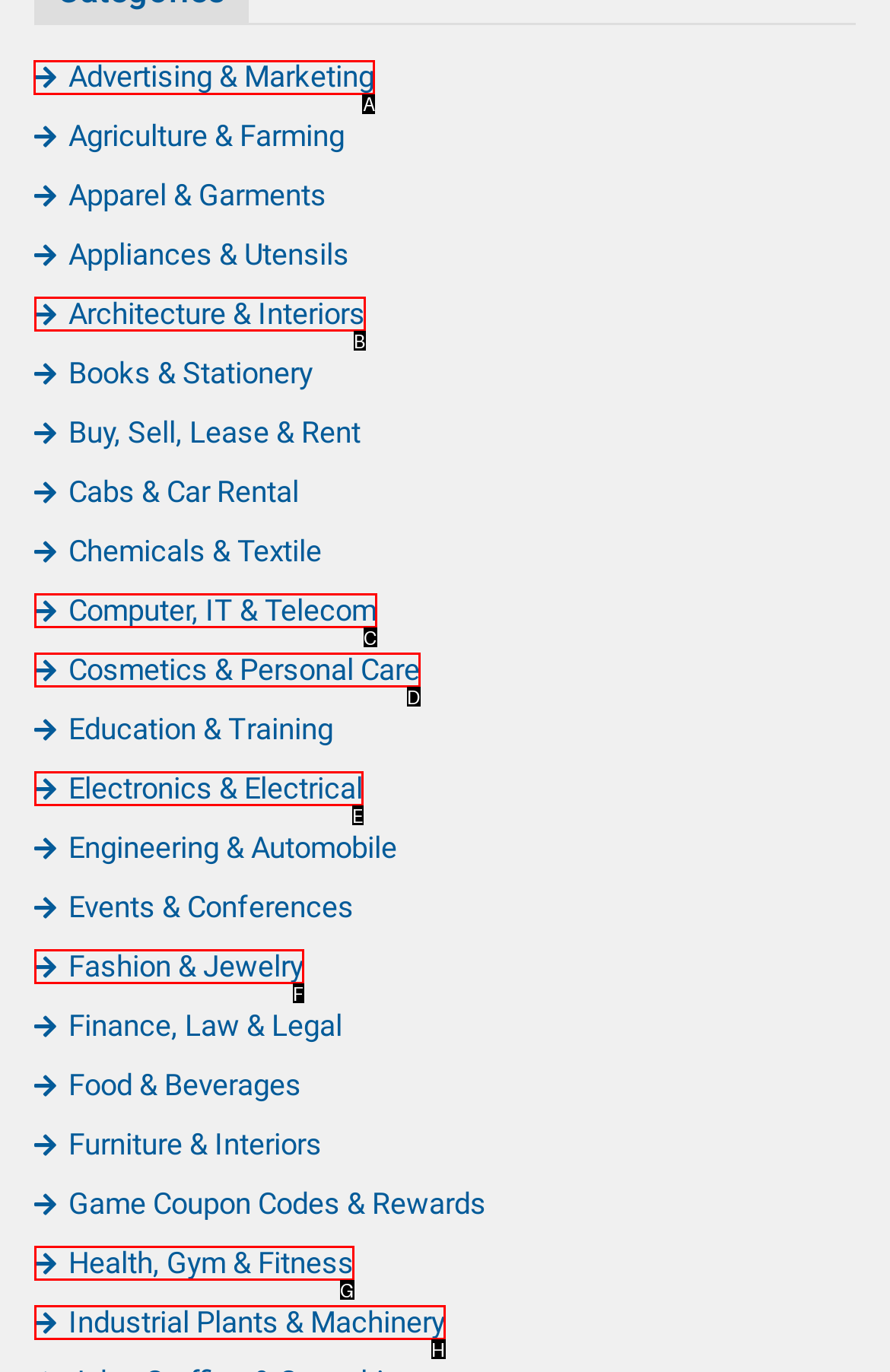Point out the HTML element I should click to achieve the following task: Browse Advertising & Marketing Provide the letter of the selected option from the choices.

A